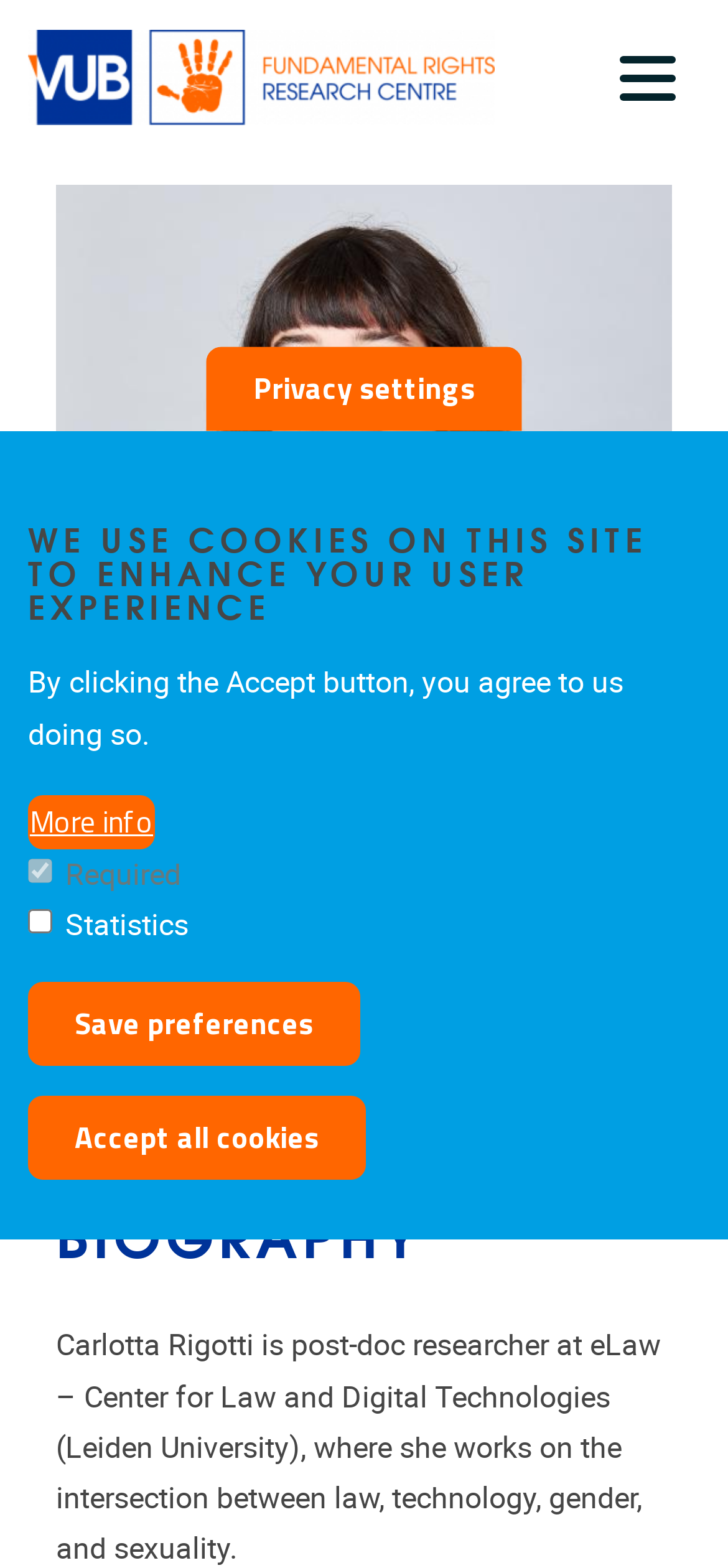What is the name of the research center where Carlotta Rigotti works?
Please look at the screenshot and answer in one word or a short phrase.

eLaw